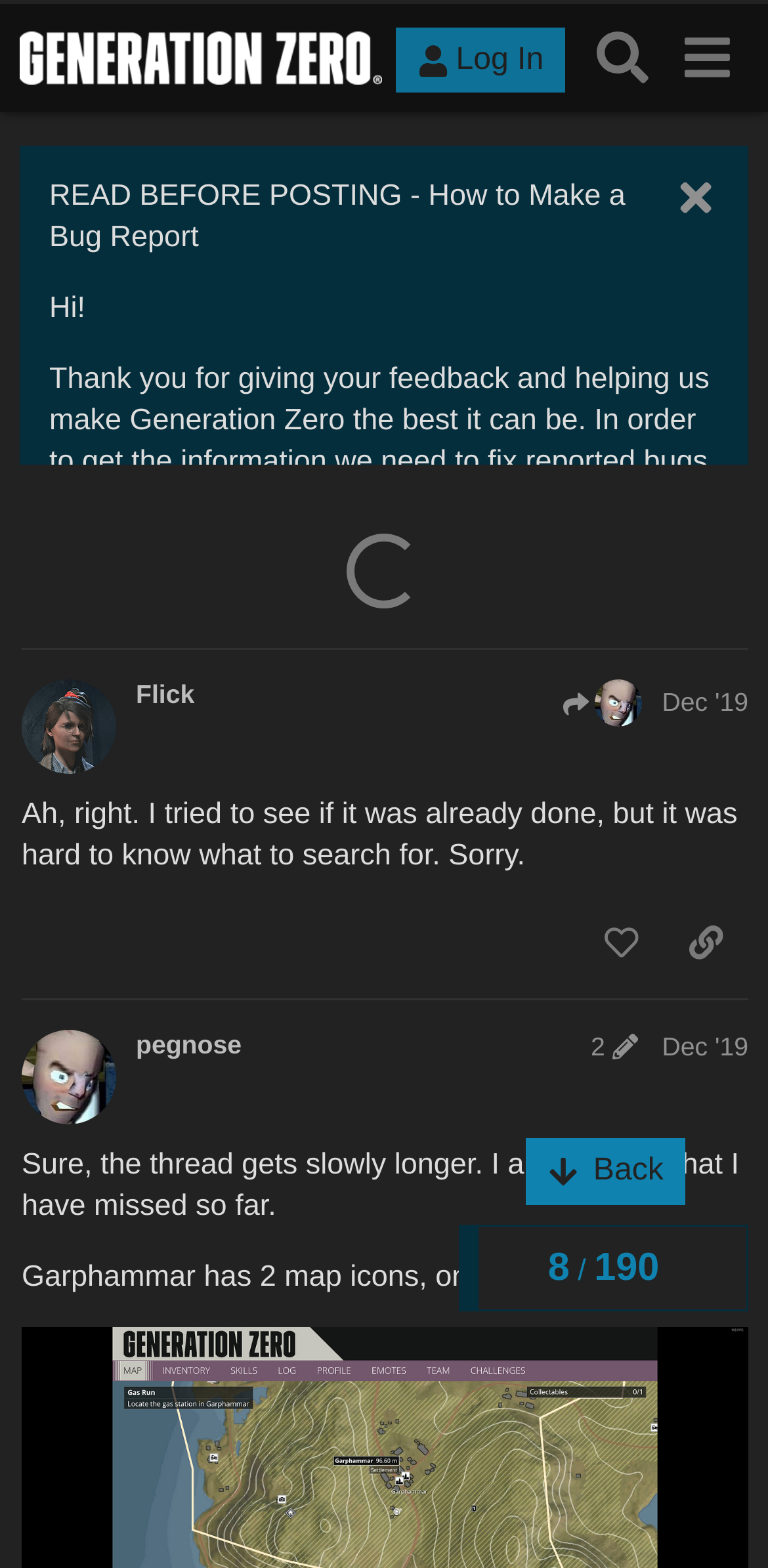Identify the bounding box coordinates of the clickable region to carry out the given instruction: "Click on the 'like this post' button".

[0.753, 0.336, 0.864, 0.384]